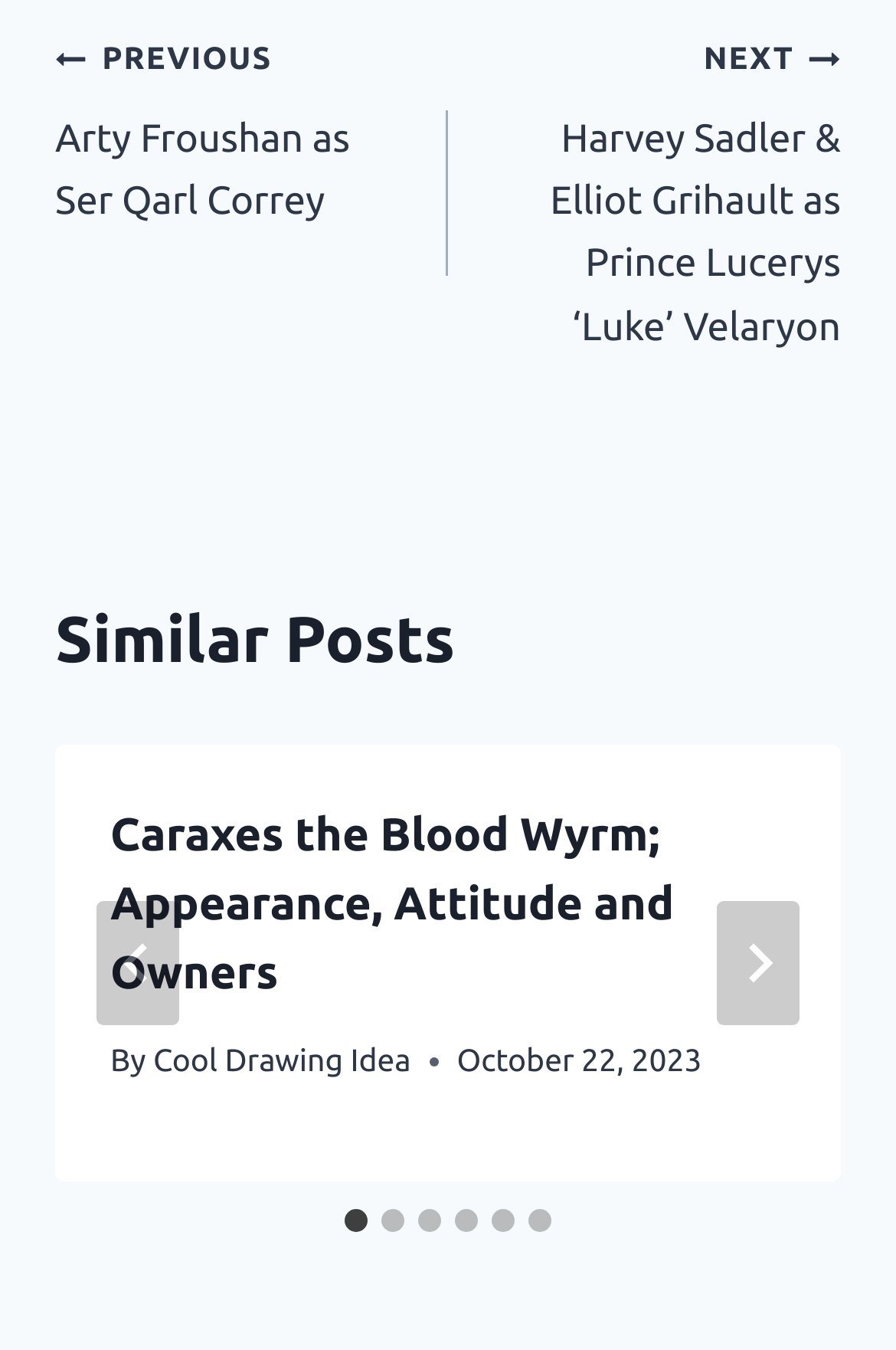Who is the author of the post?
Look at the screenshot and give a one-word or phrase answer.

Cool Drawing Idea